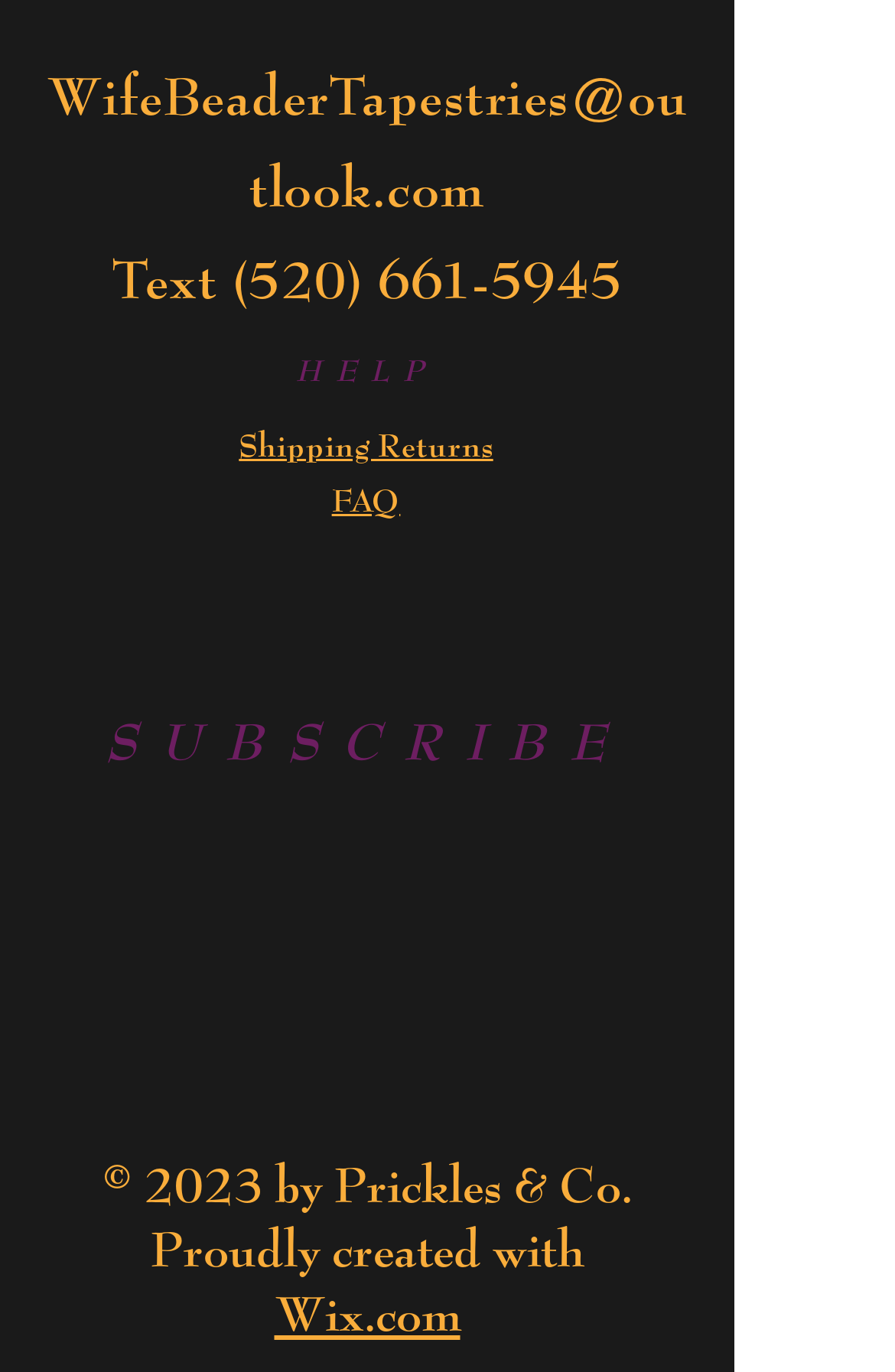Identify the bounding box coordinates of the section to be clicked to complete the task described by the following instruction: "Subscribe to our newsletter". The coordinates should be four float numbers between 0 and 1, formatted as [left, top, right, bottom].

[0.051, 0.52, 0.769, 0.568]